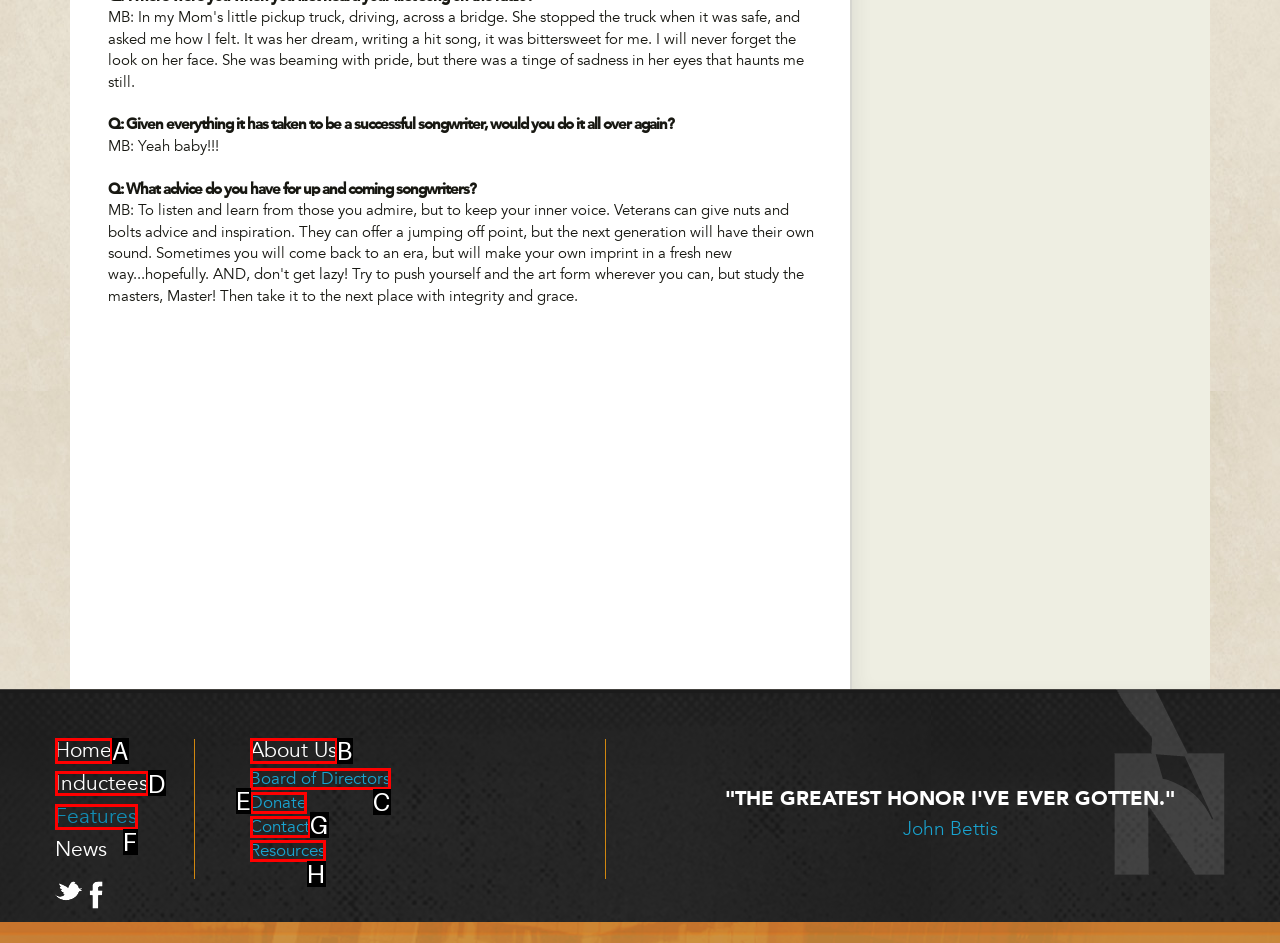Tell me which letter corresponds to the UI element that should be clicked to fulfill this instruction: Click on the 'Inductees' link
Answer using the letter of the chosen option directly.

D